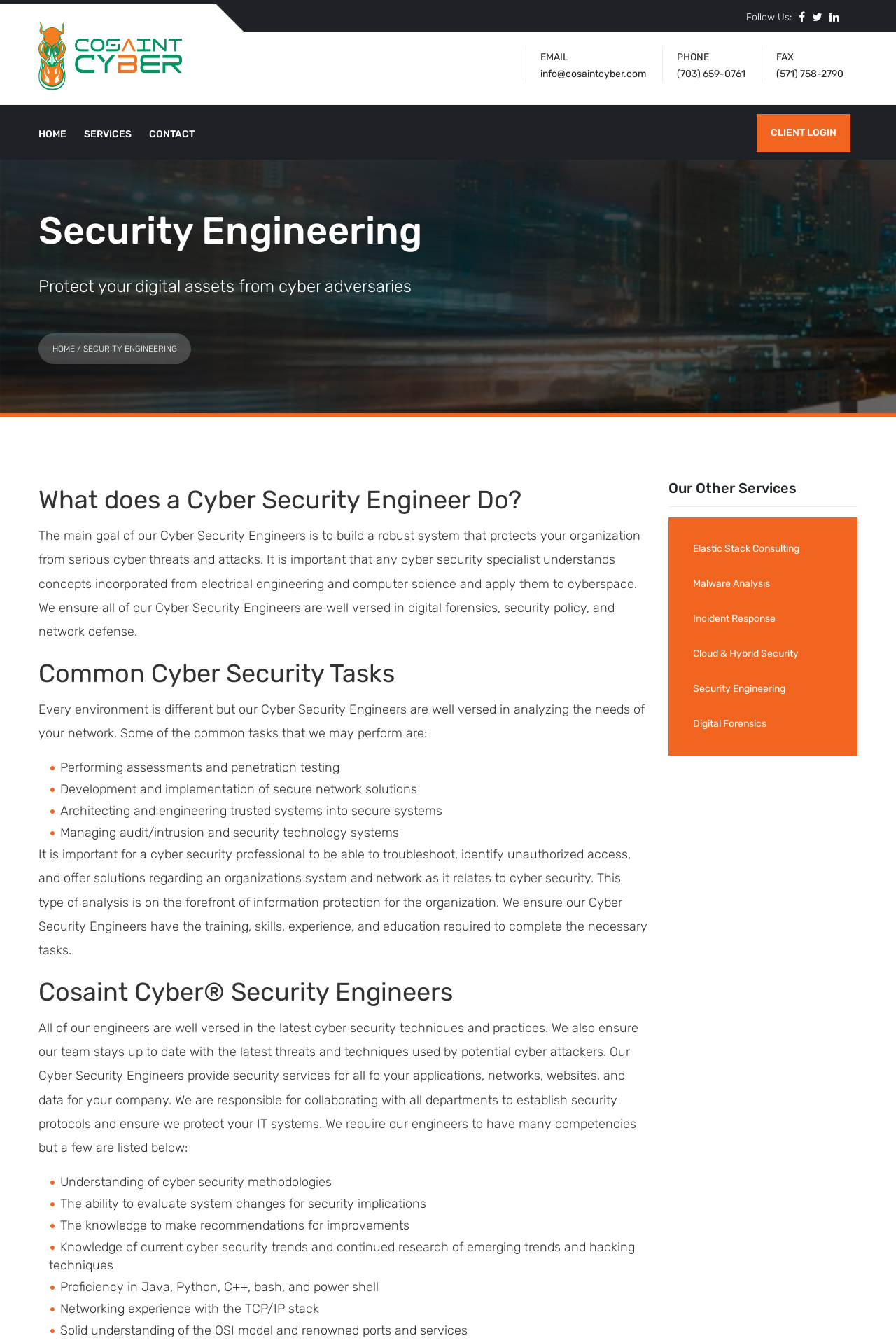Locate the bounding box coordinates of the region to be clicked to comply with the following instruction: "Explore Security Engineering services". The coordinates must be four float numbers between 0 and 1, in the form [left, top, right, bottom].

[0.043, 0.155, 0.957, 0.189]